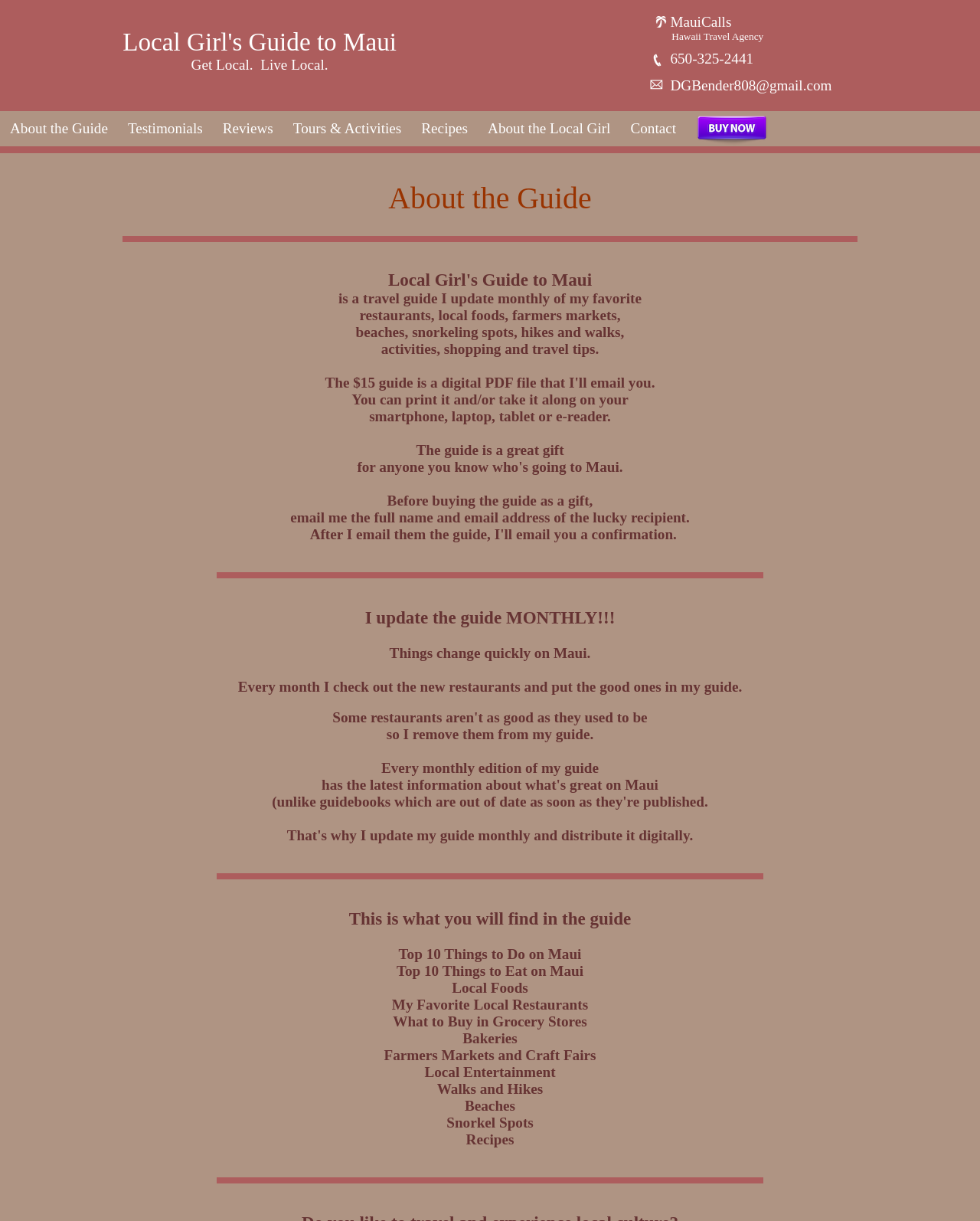Please provide a one-word or short phrase answer to the question:
What is the name of the travel guide?

Local Girl's Guide to Maui